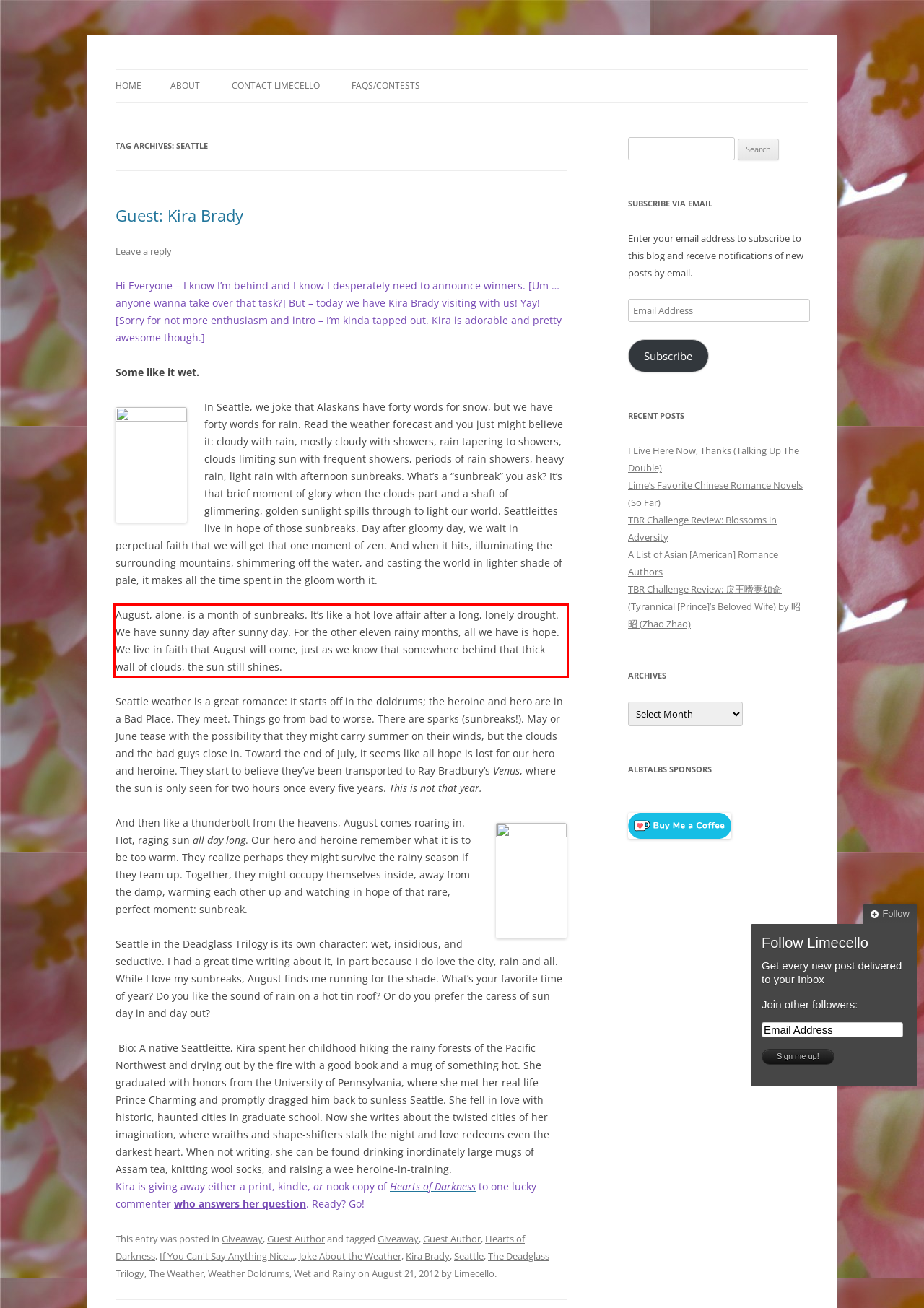Given a screenshot of a webpage containing a red rectangle bounding box, extract and provide the text content found within the red bounding box.

August, alone, is a month of sunbreaks. It’s like a hot love affair after a long, lonely drought. We have sunny day after sunny day. For the other eleven rainy months, all we have is hope. We live in faith that August will come, just as we know that somewhere behind that thick wall of clouds, the sun still shines.